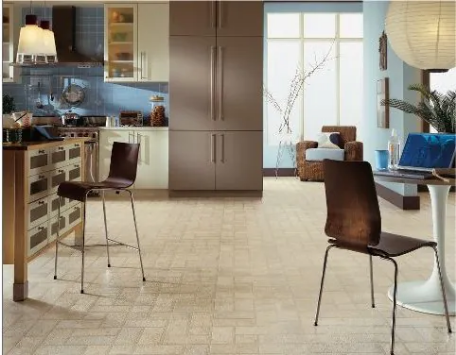What is the style of the chairs in the foreground?
Please look at the screenshot and answer using one word or phrase.

Sleek, modern